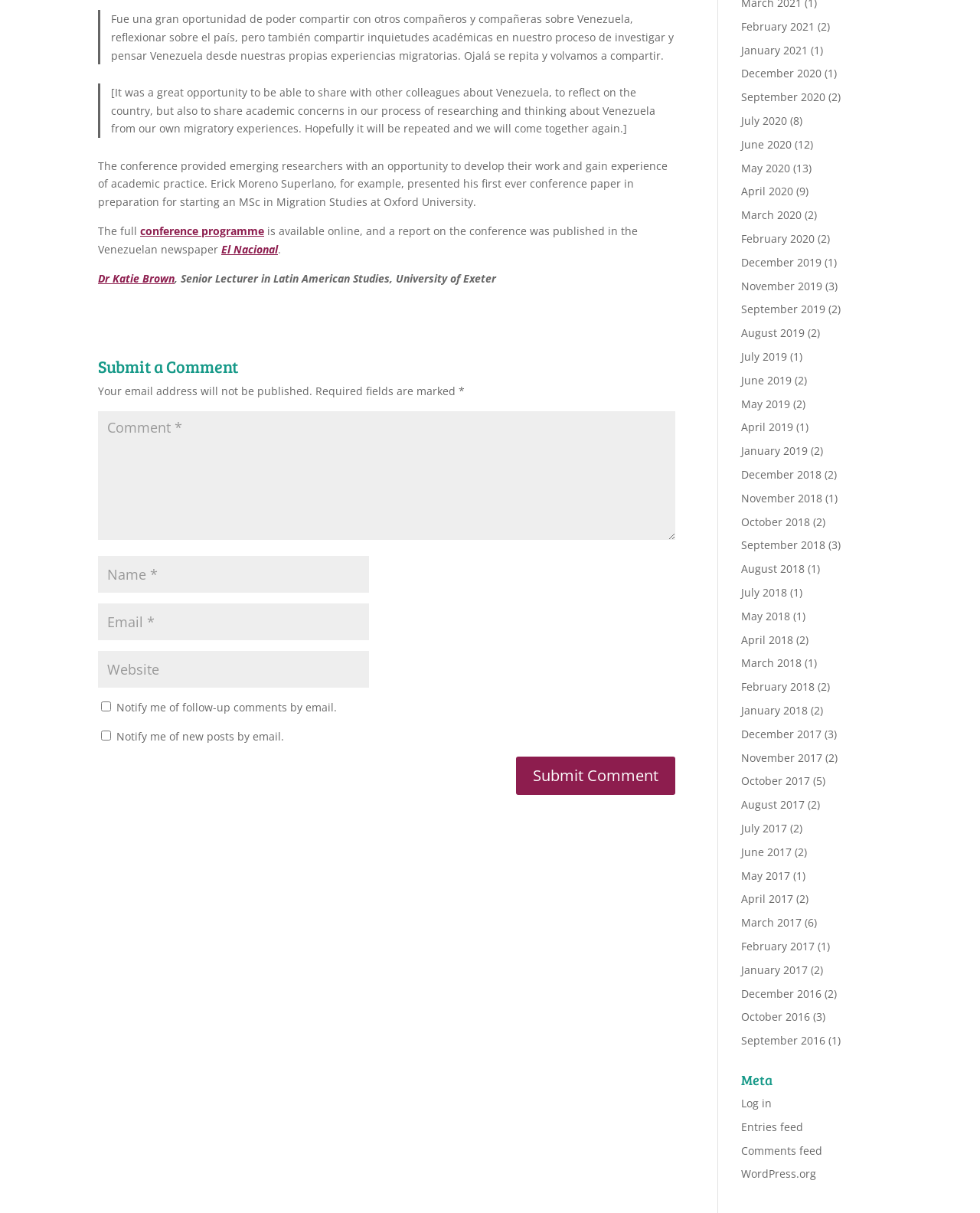Identify the bounding box coordinates of the HTML element based on this description: "WordPress.org".

[0.756, 0.962, 0.833, 0.974]